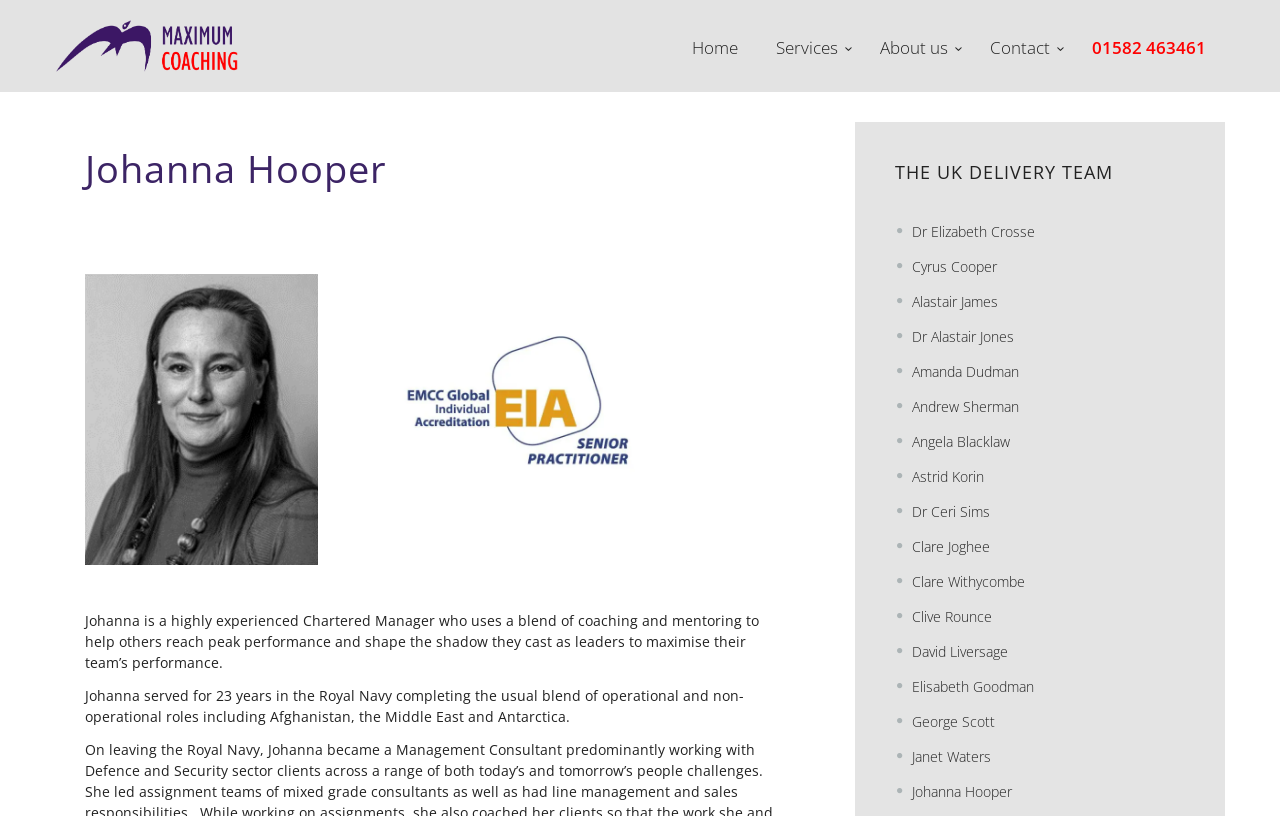Could you determine the bounding box coordinates of the clickable element to complete the instruction: "Learn about the UK delivery team"? Provide the coordinates as four float numbers between 0 and 1, i.e., [left, top, right, bottom].

[0.699, 0.199, 0.926, 0.238]